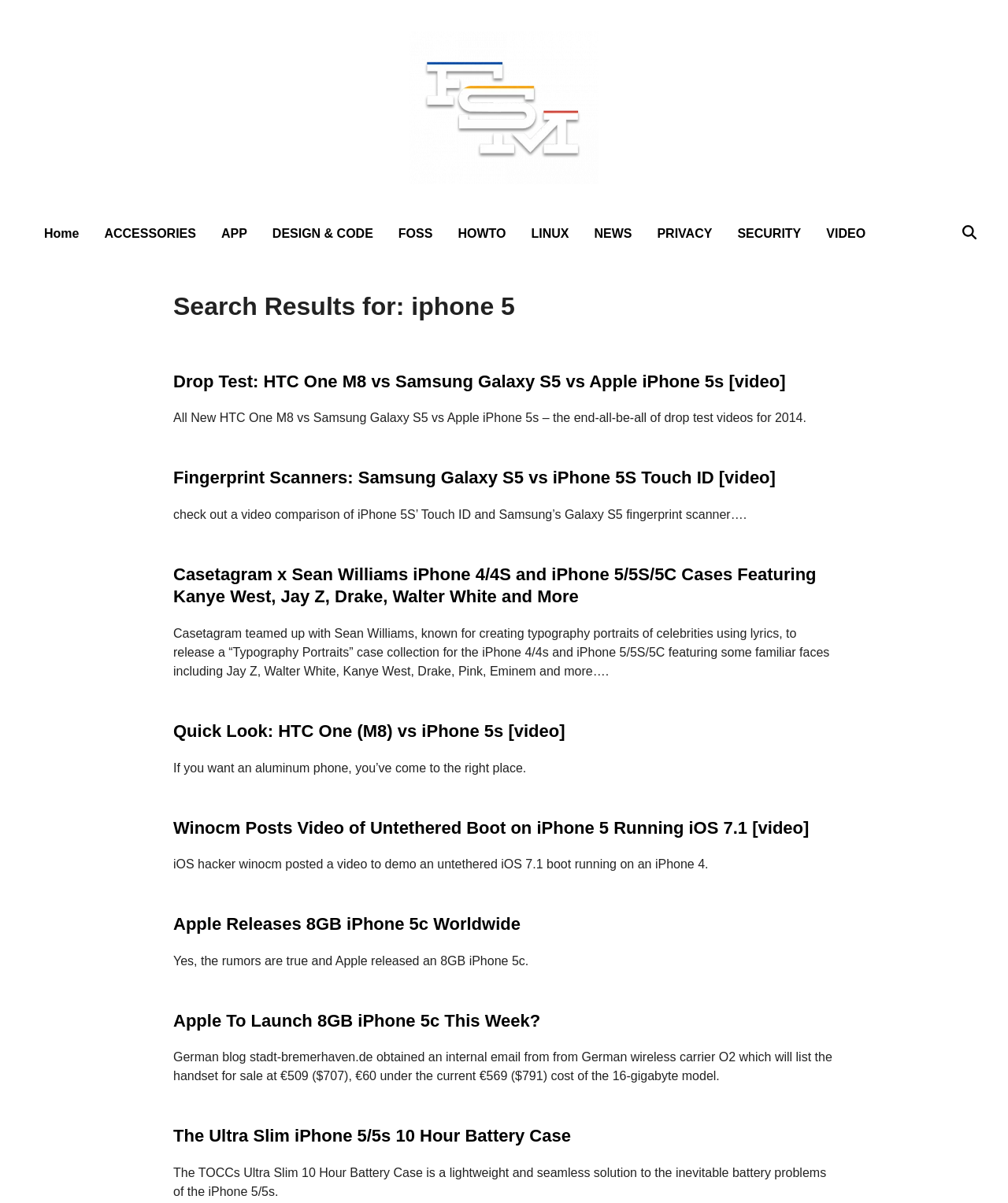Determine the bounding box coordinates of the clickable element to complete this instruction: "Click on the 'ACCESSORIES' link". Provide the coordinates in the format of four float numbers between 0 and 1, [left, top, right, bottom].

[0.091, 0.179, 0.207, 0.209]